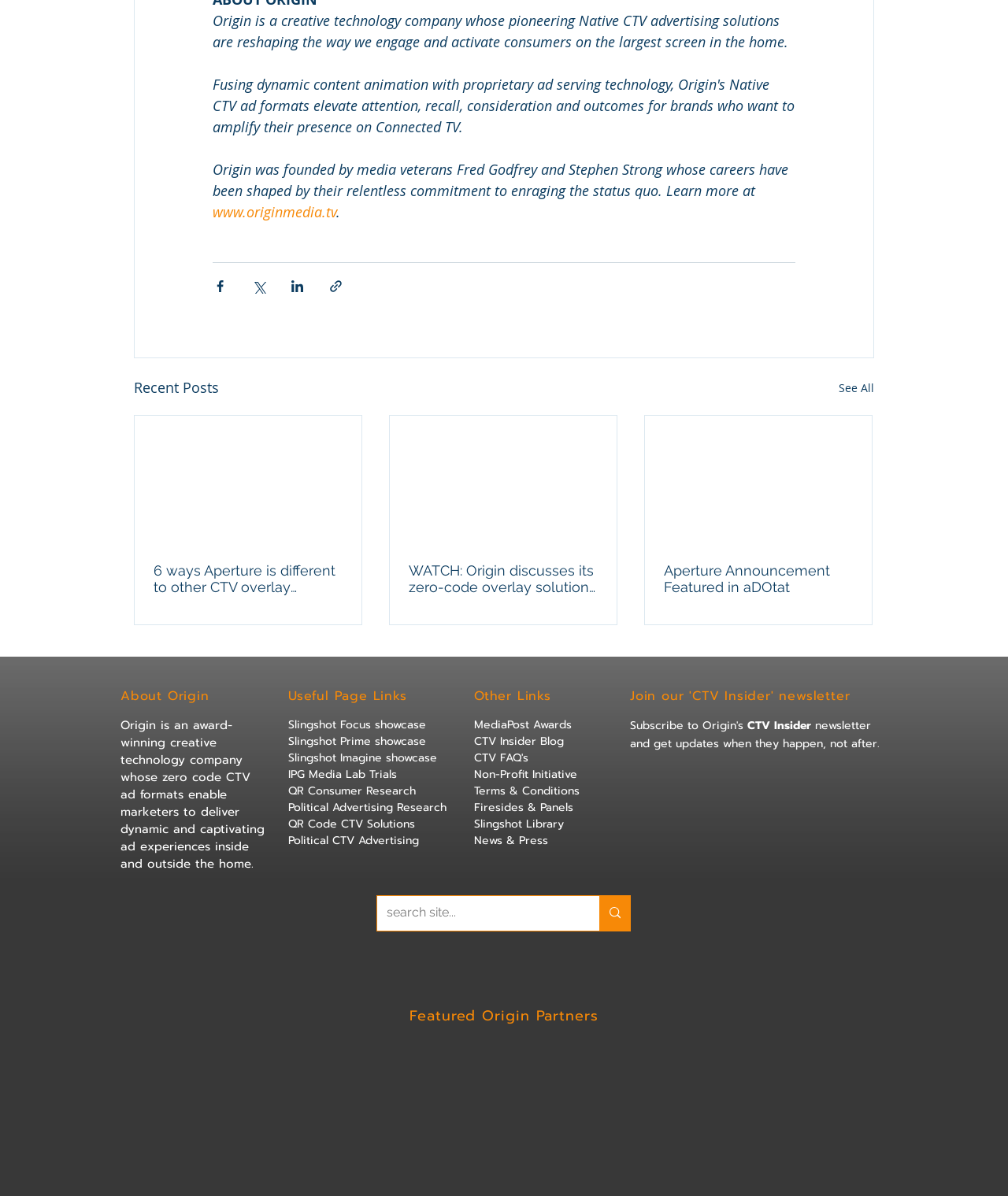Please indicate the bounding box coordinates of the element's region to be clicked to achieve the instruction: "Search the site". Provide the coordinates as four float numbers between 0 and 1, i.e., [left, top, right, bottom].

[0.594, 0.749, 0.625, 0.778]